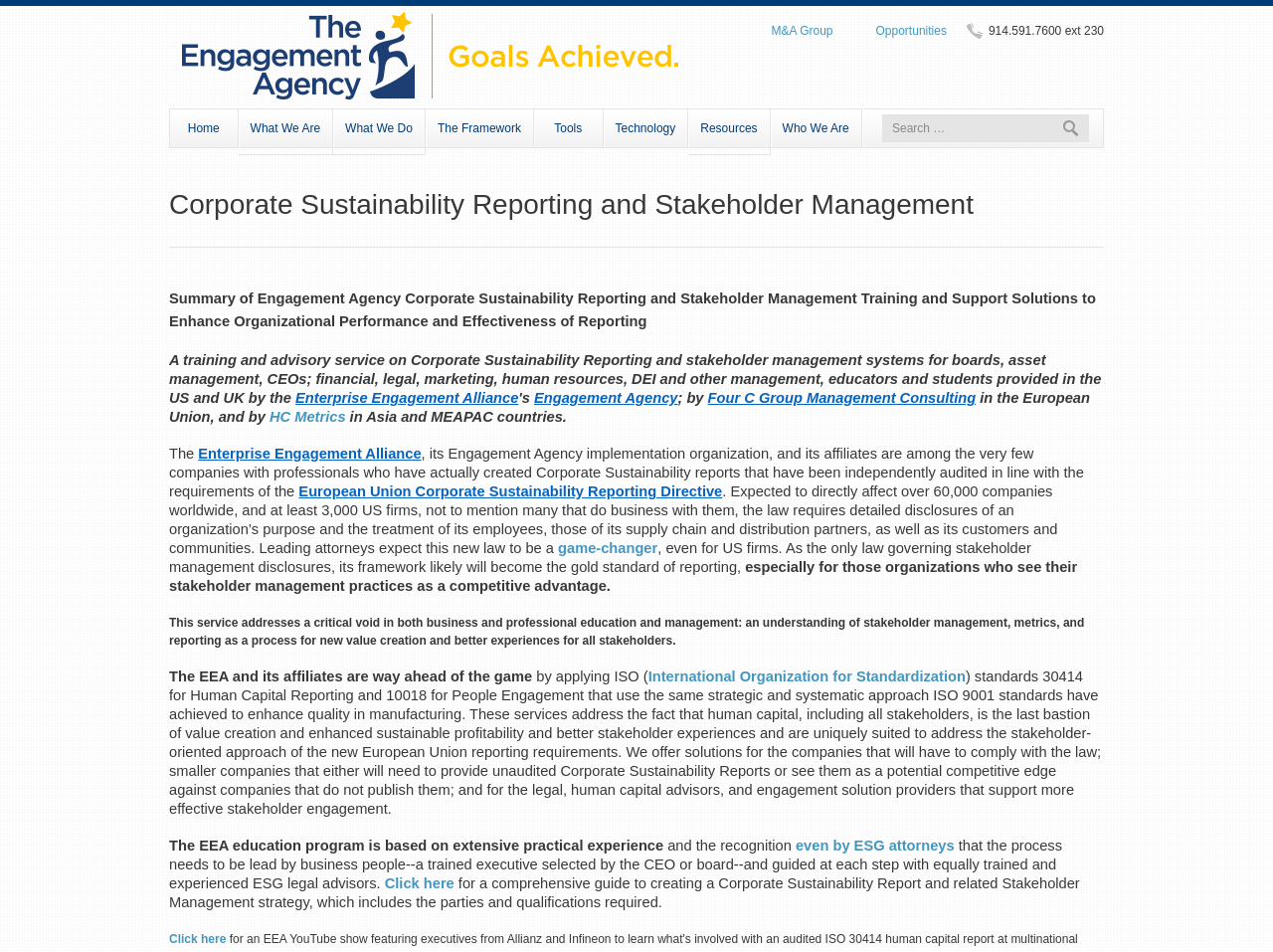Please identify the bounding box coordinates of the clickable element to fulfill the following instruction: "Click on Home". The coordinates should be four float numbers between 0 and 1, i.e., [left, top, right, bottom].

[0.133, 0.011, 0.536, 0.108]